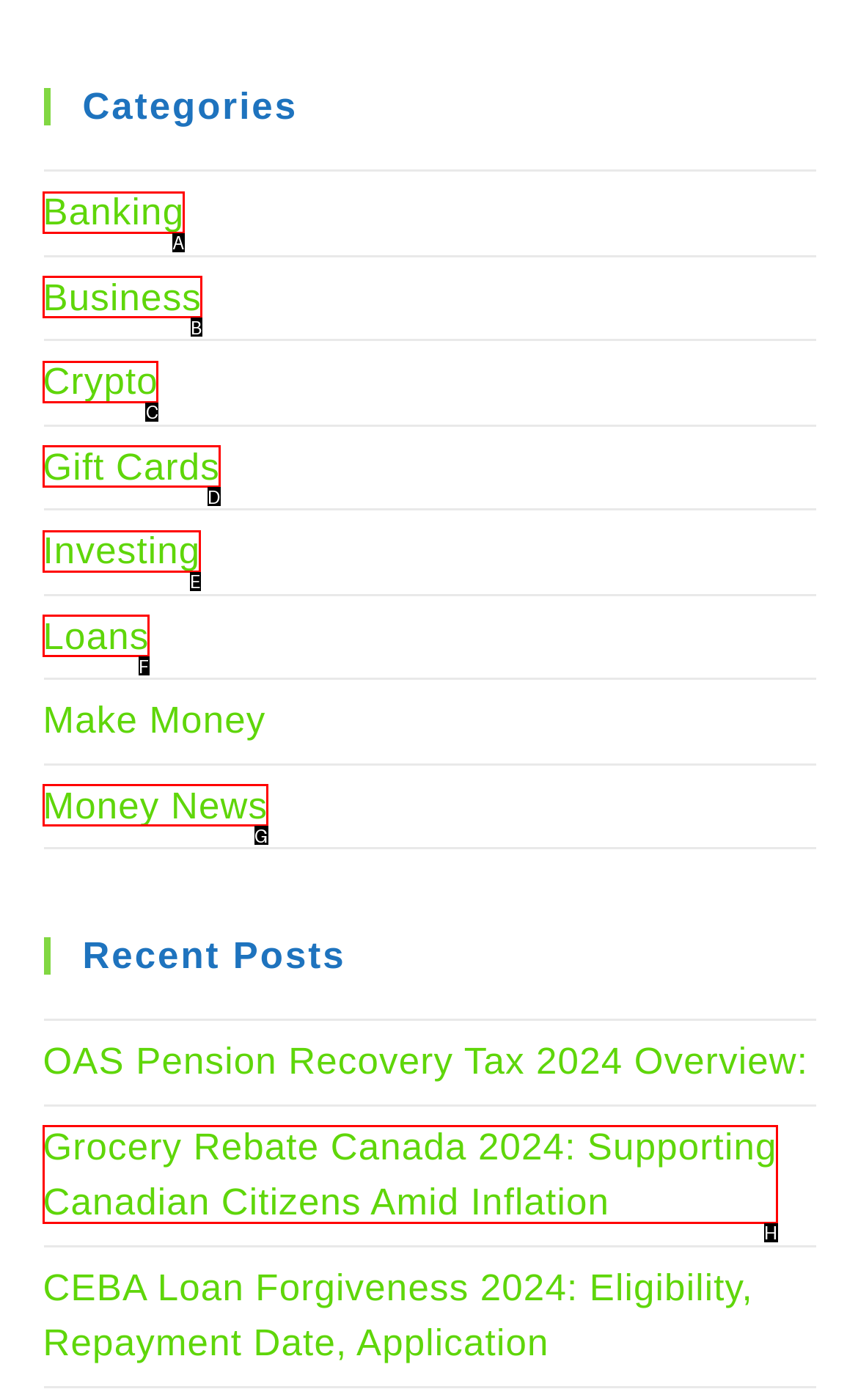Select the proper UI element to click in order to perform the following task: Read Grocery Rebate Canada 2024. Indicate your choice with the letter of the appropriate option.

H